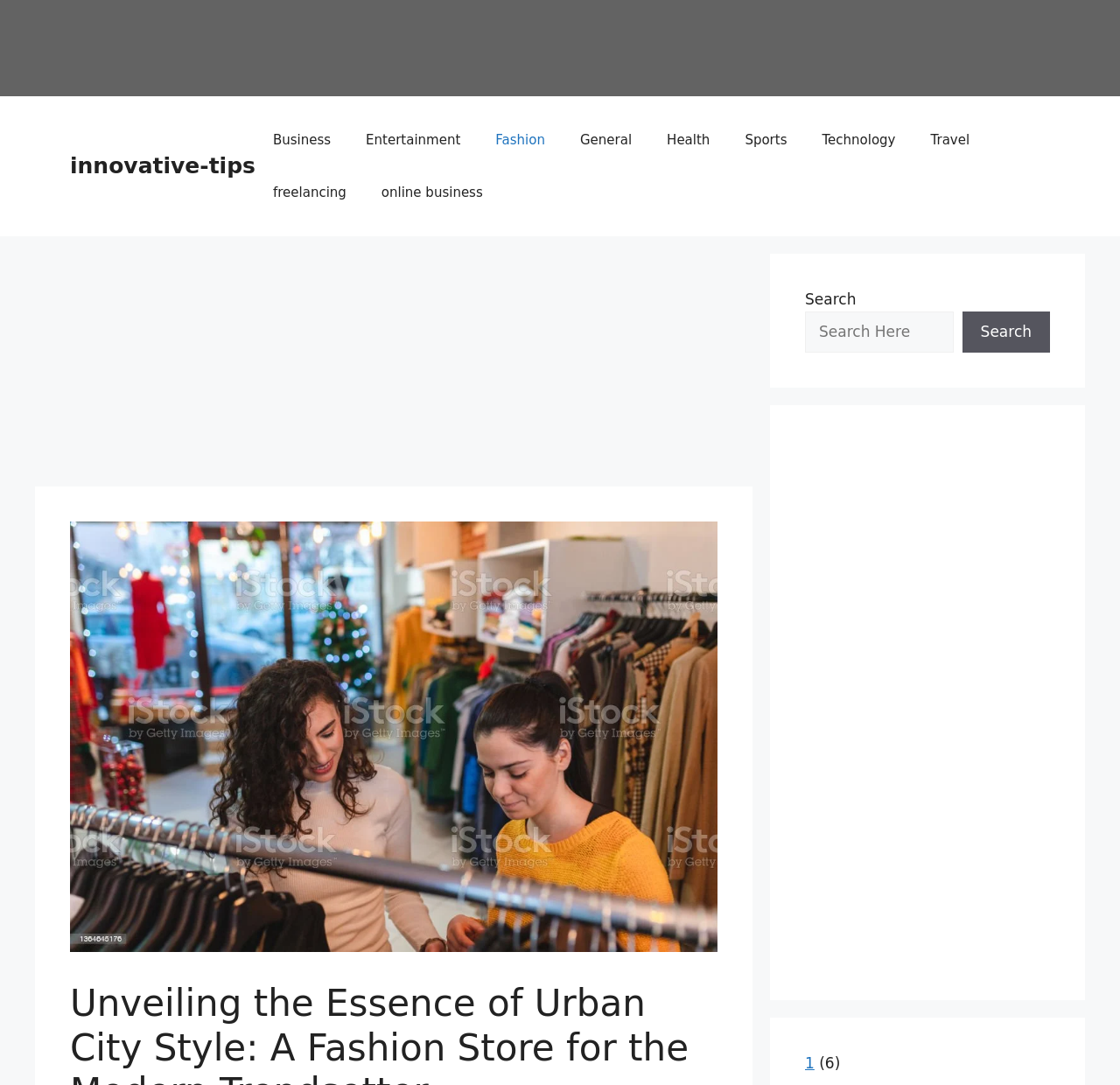What type of image is displayed on the webpage?
Look at the image and respond with a one-word or short phrase answer.

Urban city style fashion store